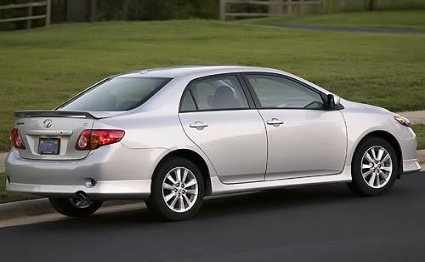What type of wheels does the Corolla have?
Answer the question with just one word or phrase using the image.

Alloy wheels